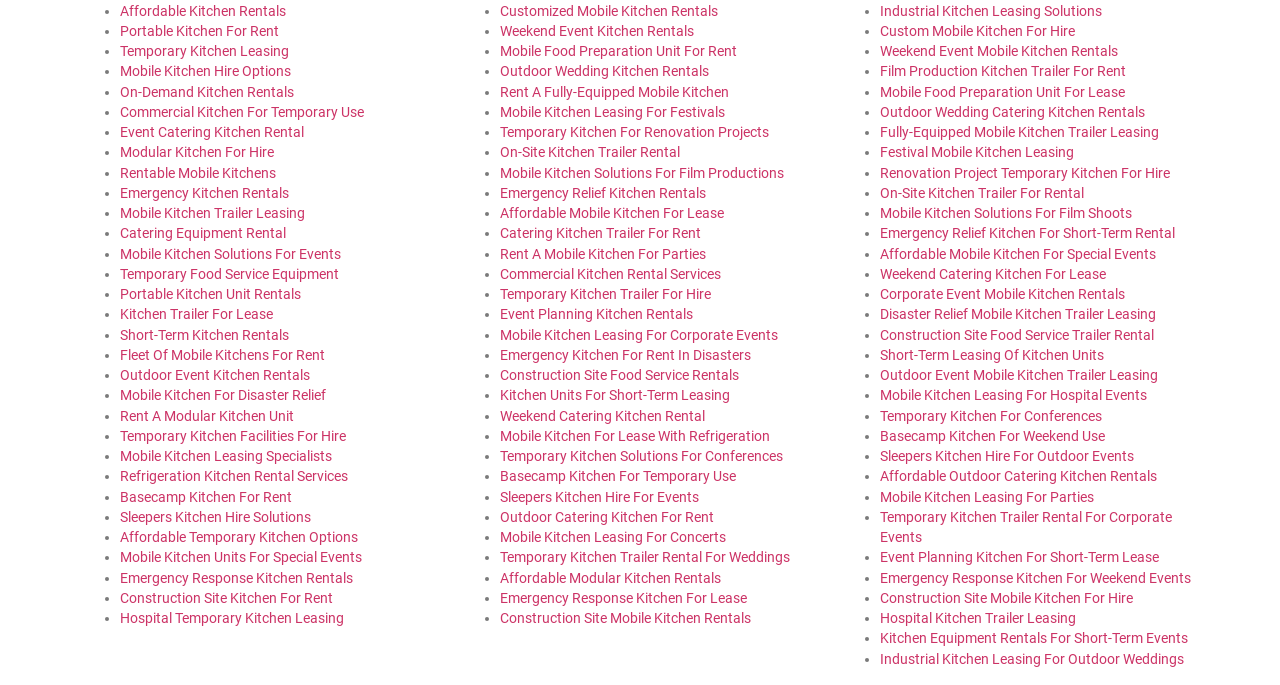Using the information shown in the image, answer the question with as much detail as possible: What is the main service offered by this website?

Based on the list of links on the webpage, it appears that the website offers various types of kitchen rentals, including portable, temporary, and mobile kitchen rentals for different events and purposes.